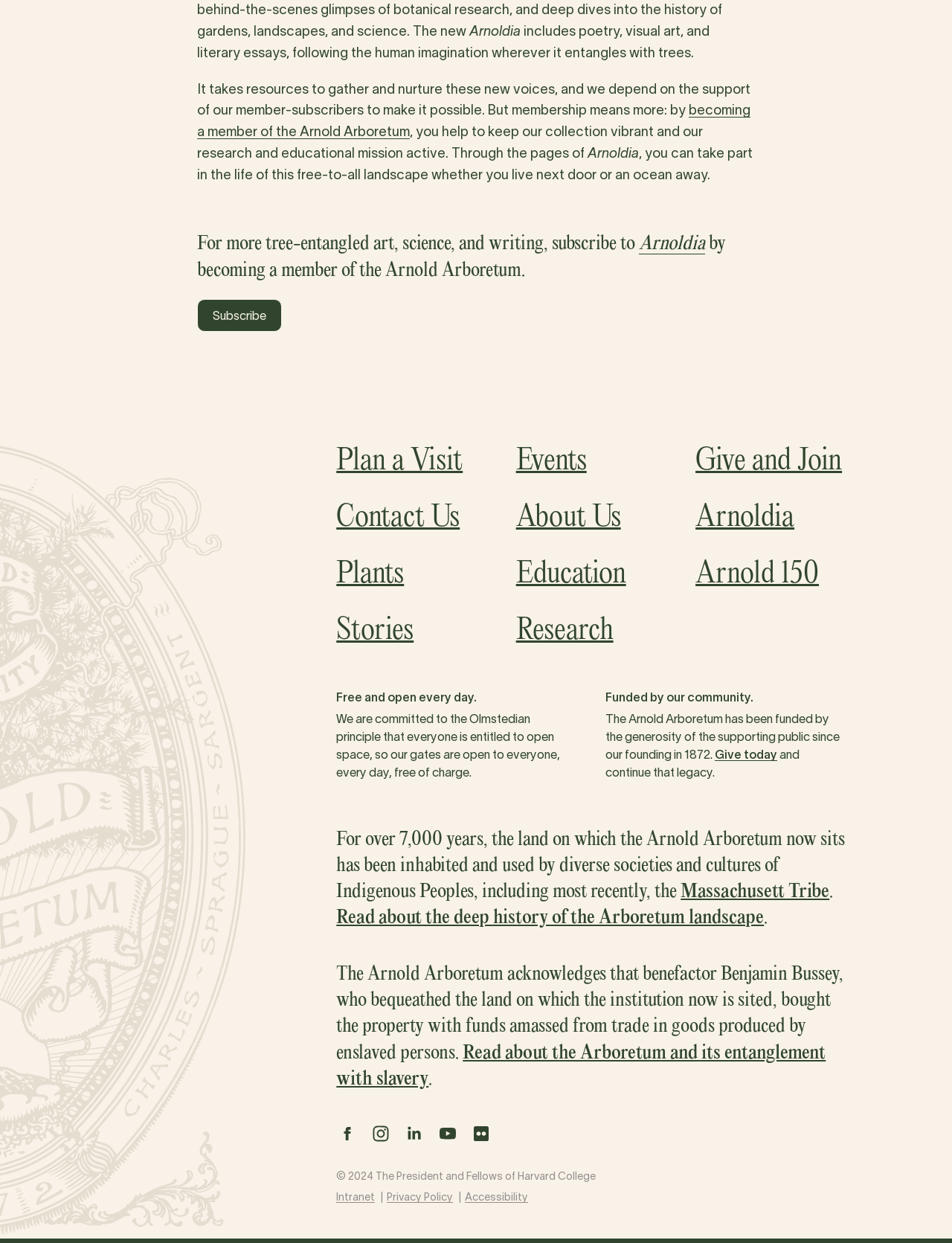Find the bounding box coordinates of the element you need to click on to perform this action: 'Follow on Facebook'. The coordinates should be represented by four float values between 0 and 1, in the format [left, top, right, bottom].

[0.353, 0.903, 0.377, 0.921]